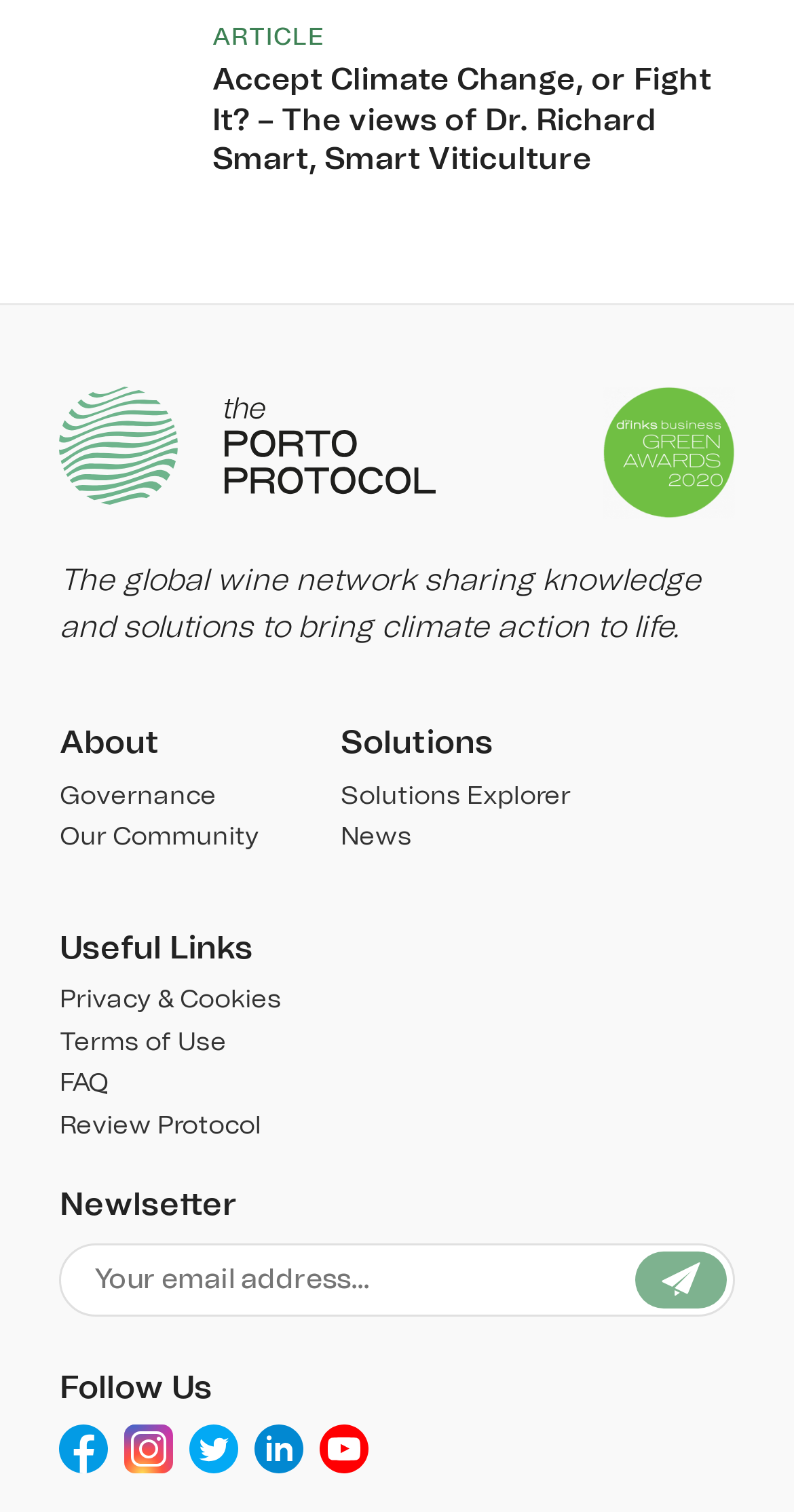Provide the bounding box coordinates for the UI element that is described by this text: "alt="error"". The coordinates should be in the form of four float numbers between 0 and 1: [left, top, right, bottom].

None